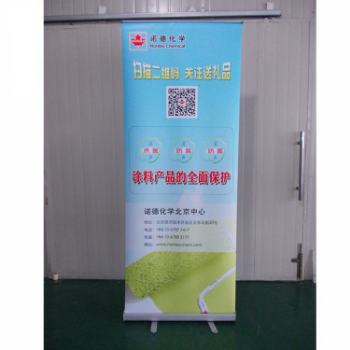What is the purpose of the QR code?
Use the screenshot to answer the question with a single word or phrase.

Providing additional information